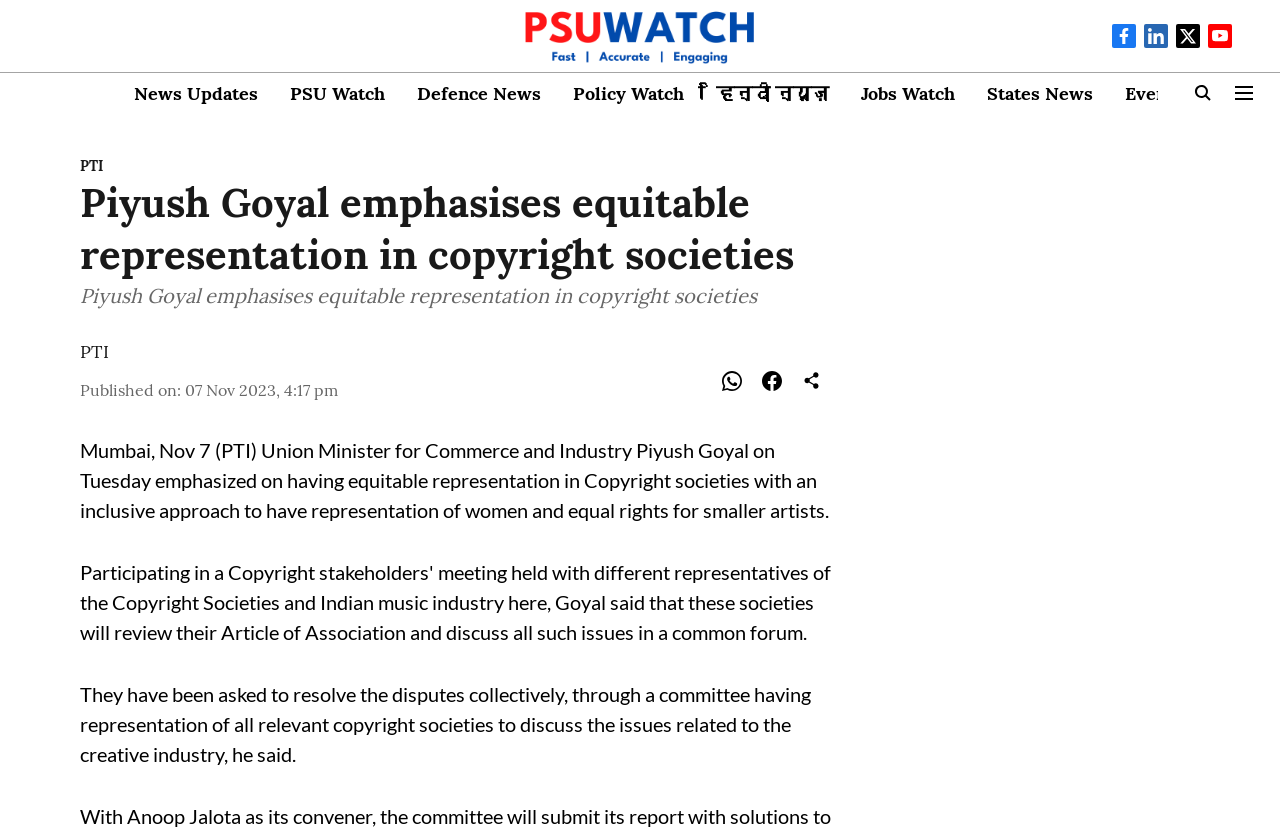Bounding box coordinates are to be given in the format (top-left x, top-left y, bottom-right x, bottom-right y). All values must be floating point numbers between 0 and 1. Provide the bounding box coordinate for the UI element described as: Policy Watch

[0.448, 0.095, 0.534, 0.127]